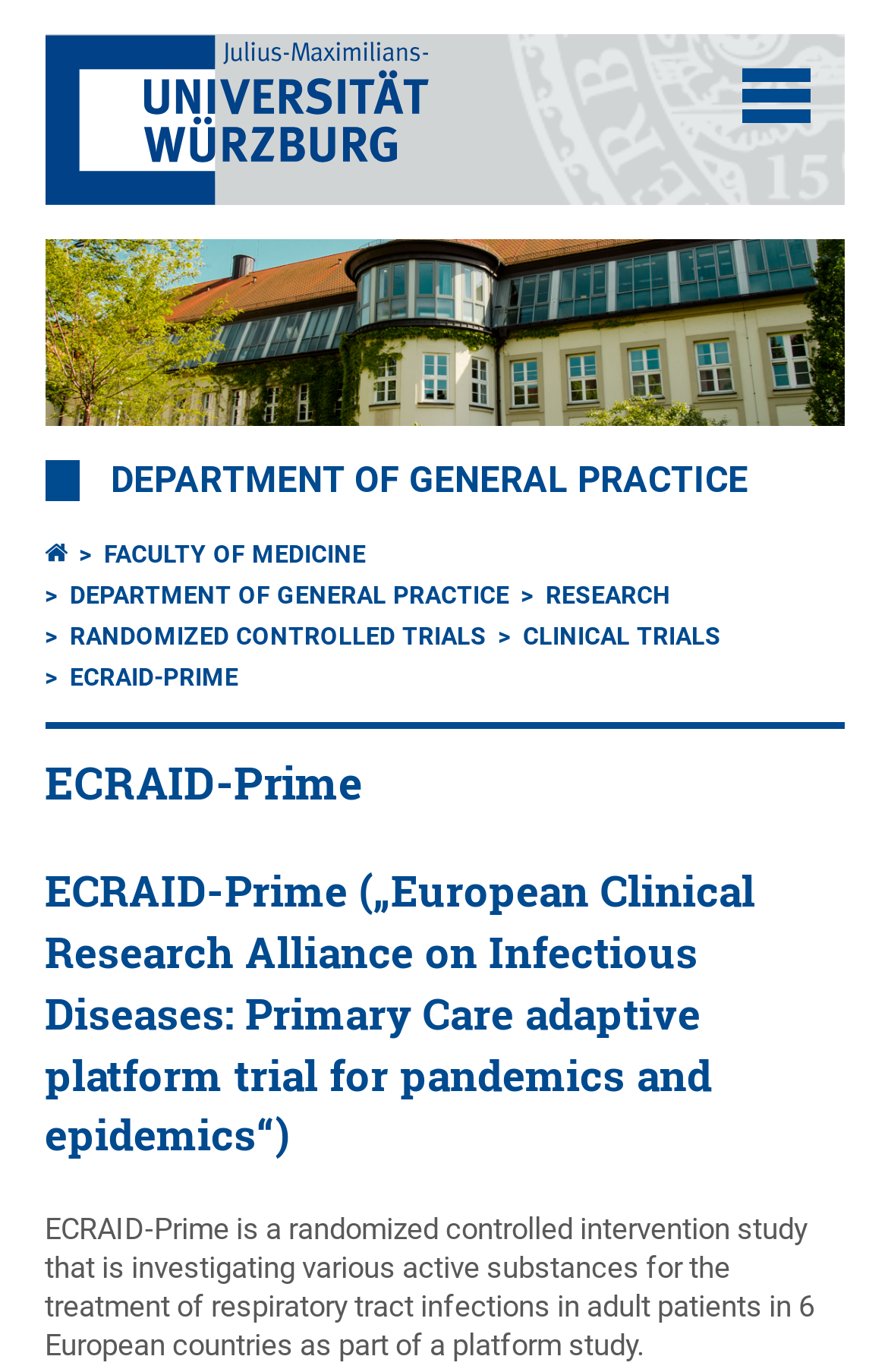What is the text of the first link?
Based on the screenshot, provide your answer in one word or phrase.

Open or close navigation